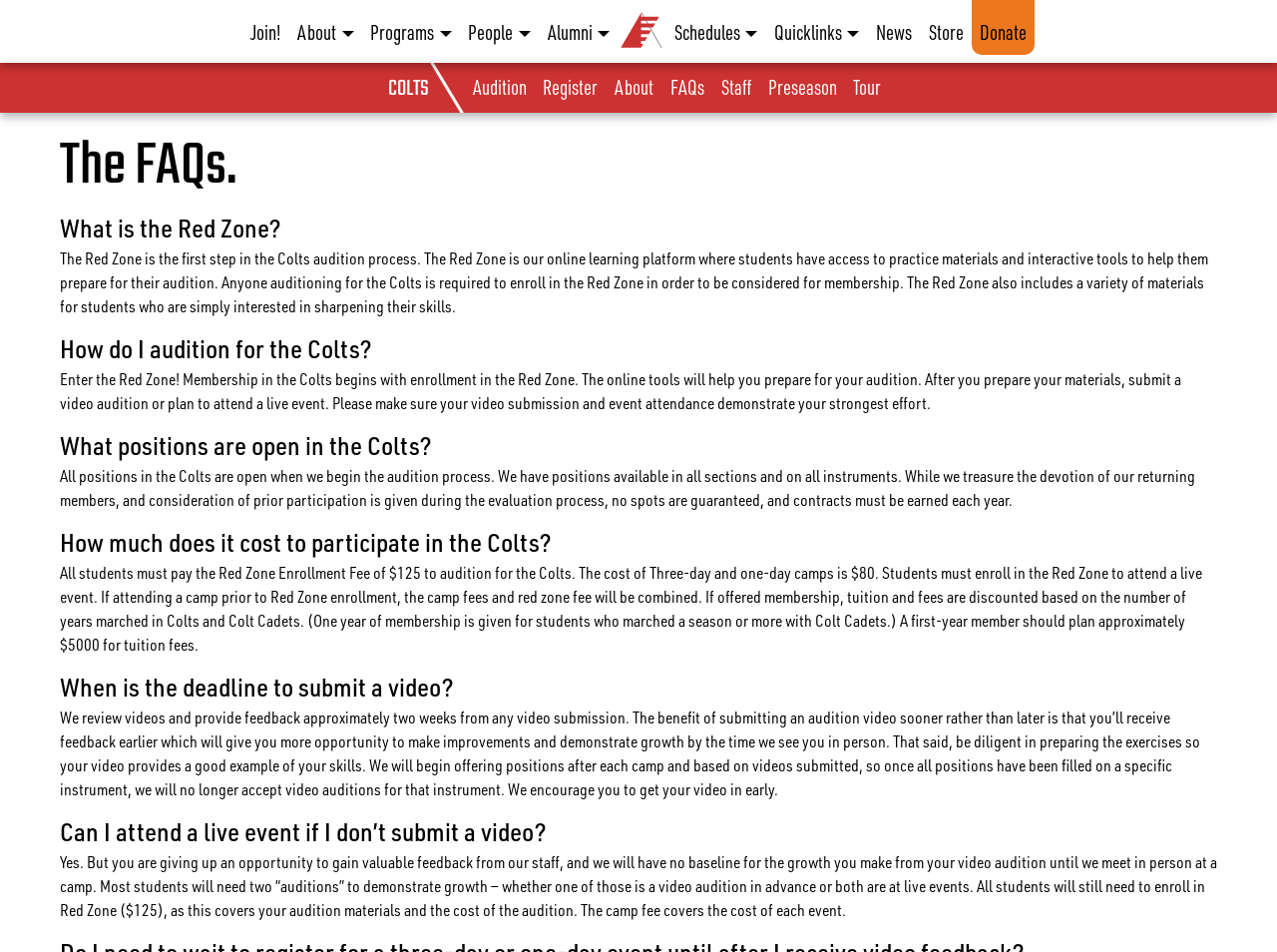Locate the bounding box coordinates of the segment that needs to be clicked to meet this instruction: "Click on the 'Donate' link".

[0.761, 0.008, 0.81, 0.058]